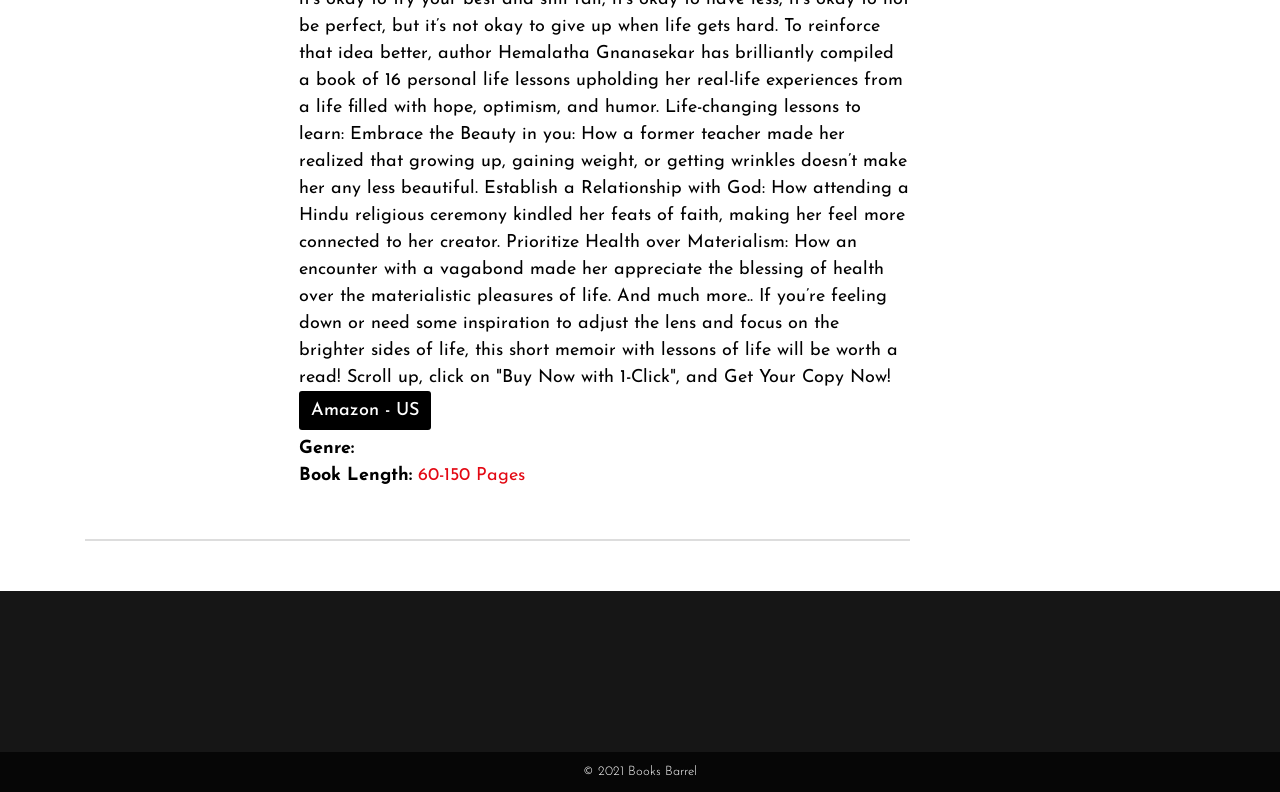Identify the bounding box coordinates for the UI element that matches this description: "Amazon - US".

[0.233, 0.494, 0.337, 0.543]